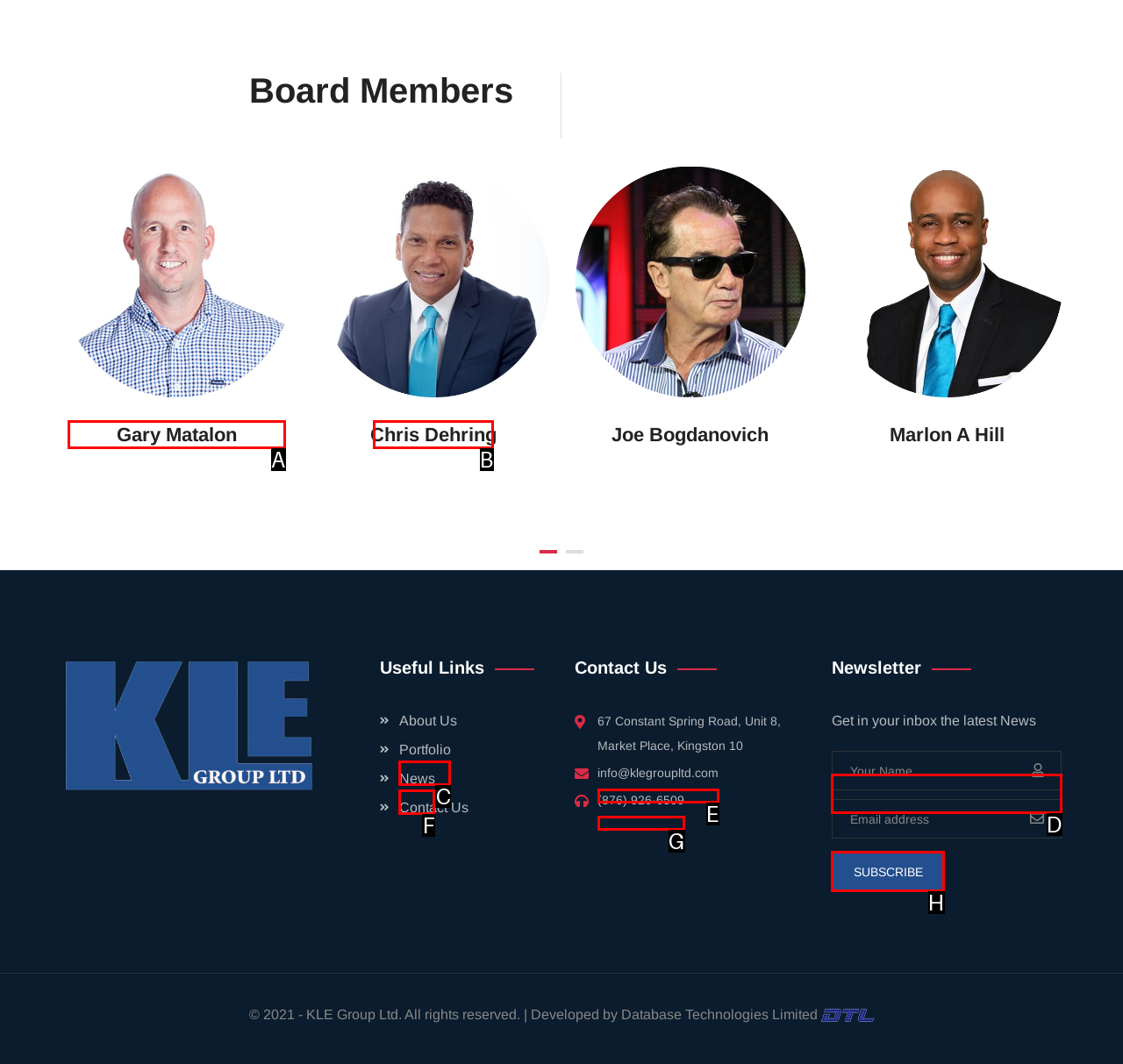Tell me which one HTML element I should click to complete the following task: Subscribe to the newsletter Answer with the option's letter from the given choices directly.

H